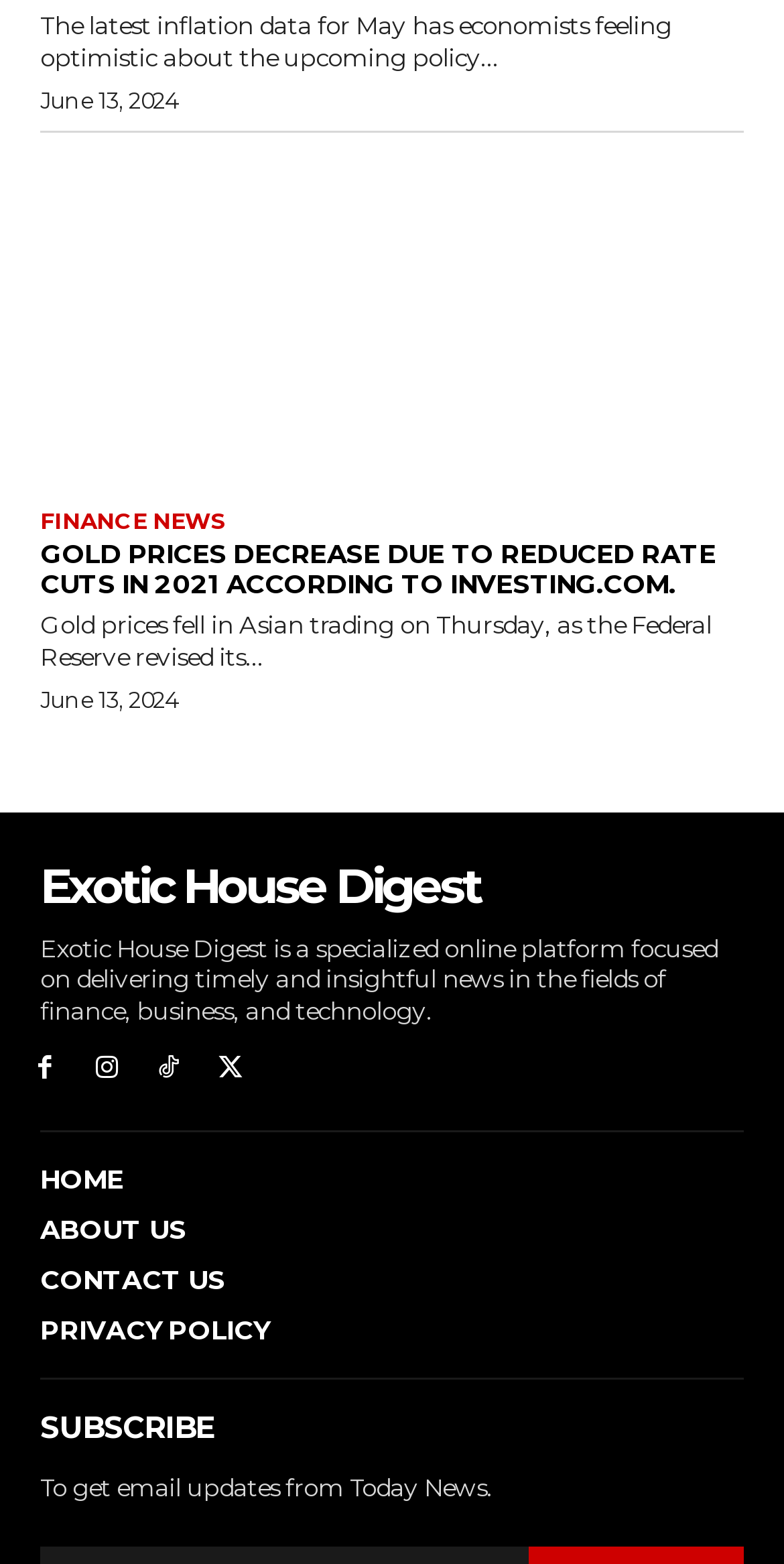Identify the bounding box coordinates for the UI element described as: "Exotic House Digest".

[0.051, 0.546, 0.949, 0.586]